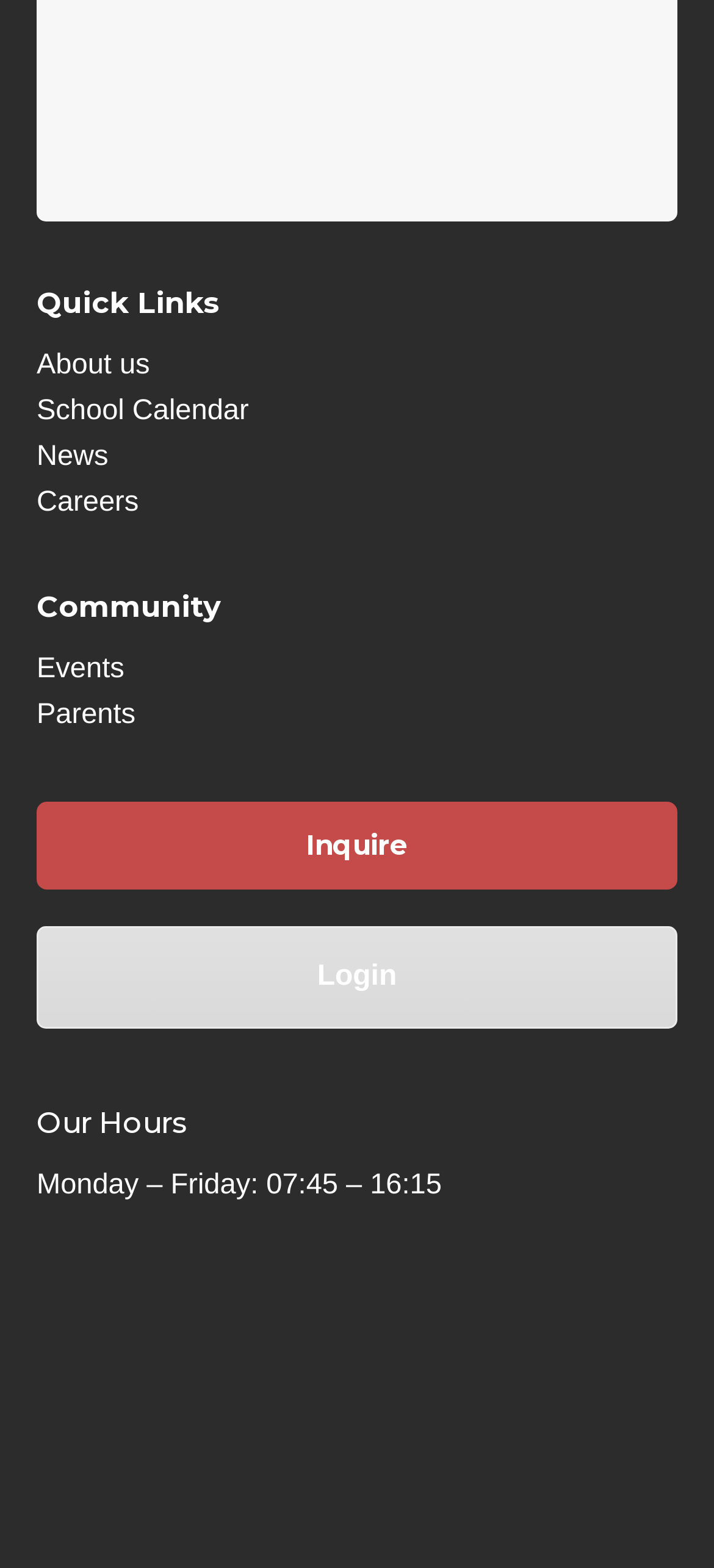Determine the bounding box coordinates for the UI element with the following description: "School Calendar". The coordinates should be four float numbers between 0 and 1, represented as [left, top, right, bottom].

[0.051, 0.252, 0.348, 0.272]